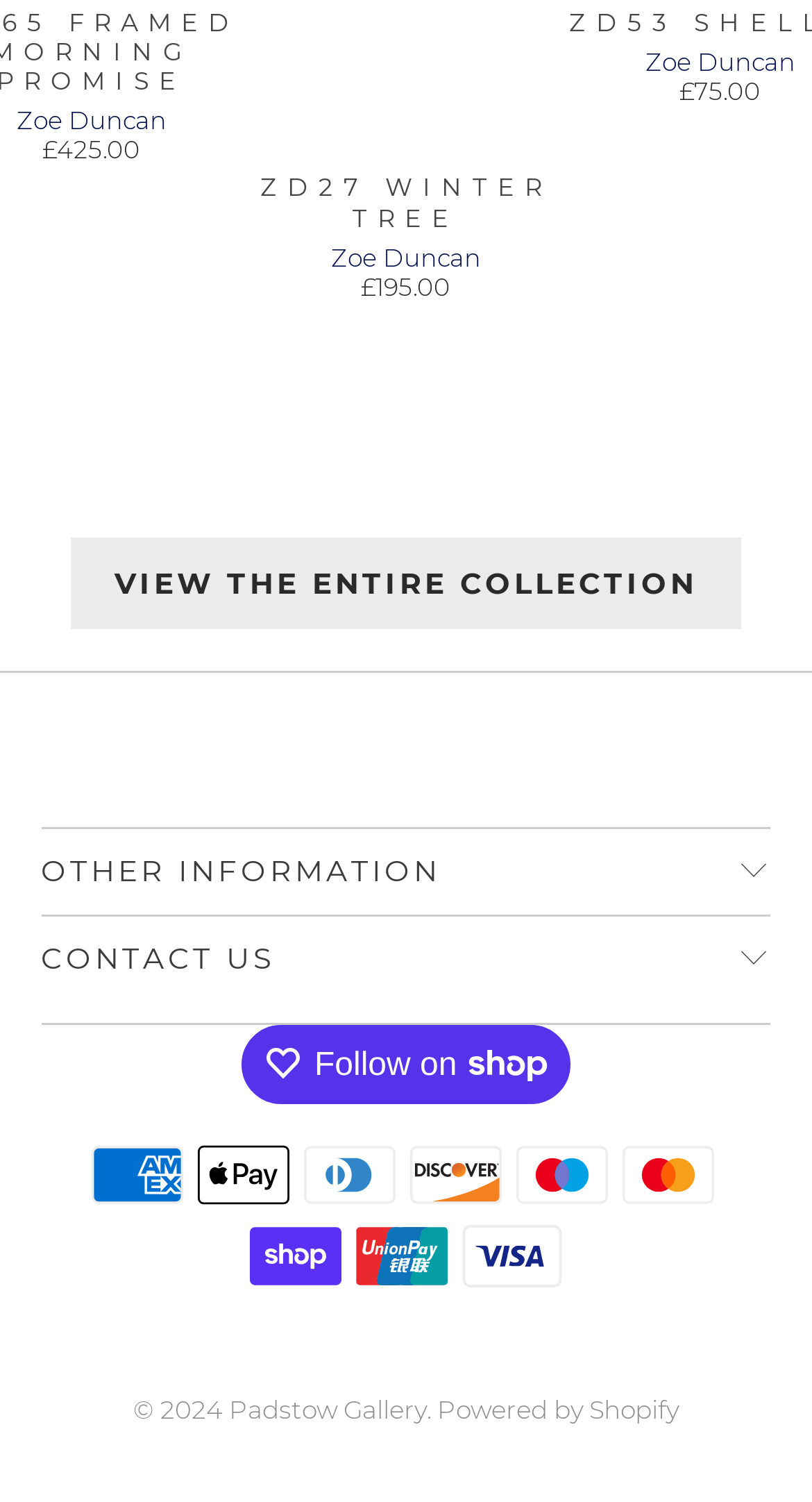How many payment methods are shown?
Examine the image and provide an in-depth answer to the question.

There are 9 images of different payment methods, including American Express, Apple Pay, Diners Club, Discover, Maestro, Mastercard, Shop Pay, Union Pay, and Visa, which are likely to be the payment methods accepted by the website.